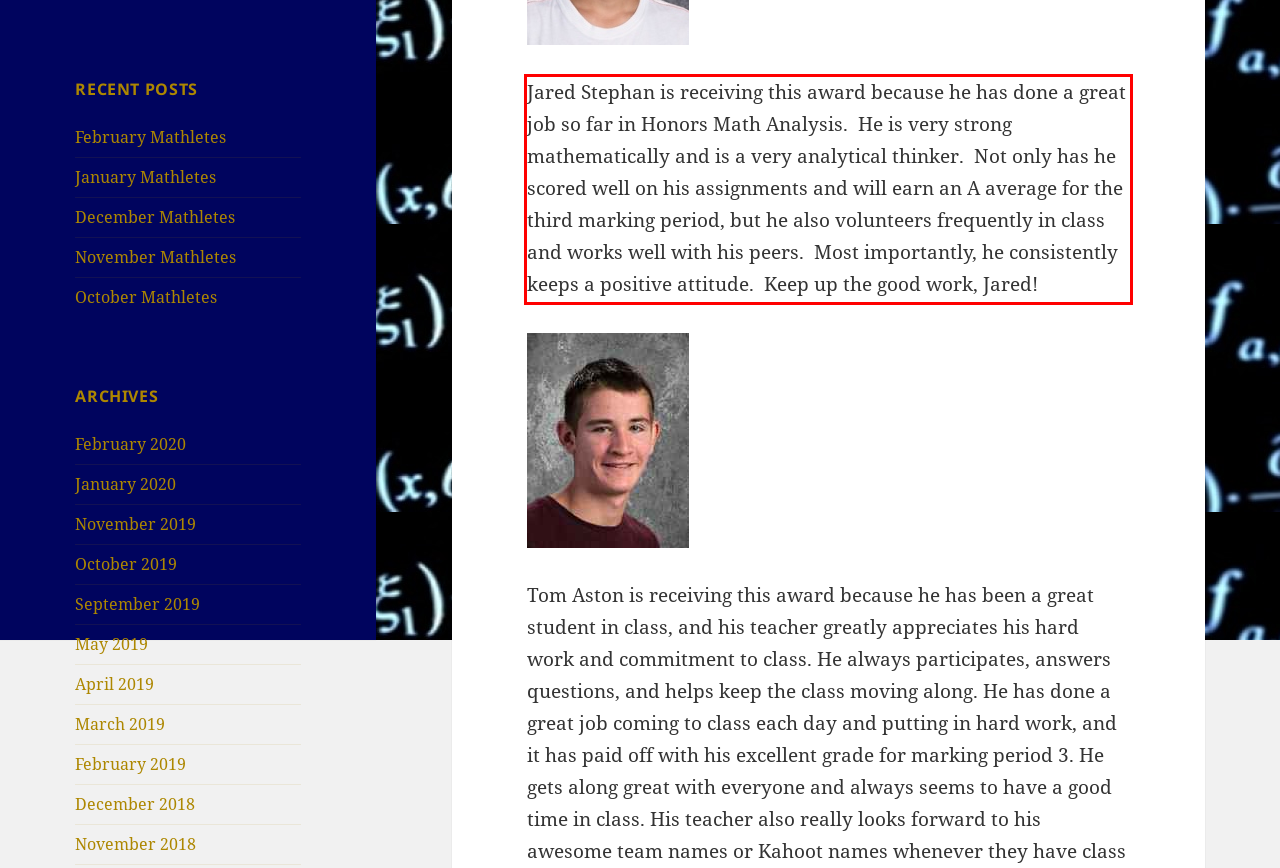Please examine the screenshot of the webpage and read the text present within the red rectangle bounding box.

Jared Stephan is receiving this award because he has done a great job so far in Honors Math Analysis. He is very strong mathematically and is a very analytical thinker. Not only has he scored well on his assignments and will earn an A average for the third marking period, but he also volunteers frequently in class and works well with his peers. Most importantly, he consistently keeps a positive attitude. Keep up the good work, Jared!